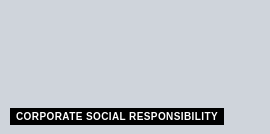Respond with a single word or short phrase to the following question: 
What is the main concept represented in the image?

Corporate Social Responsibility